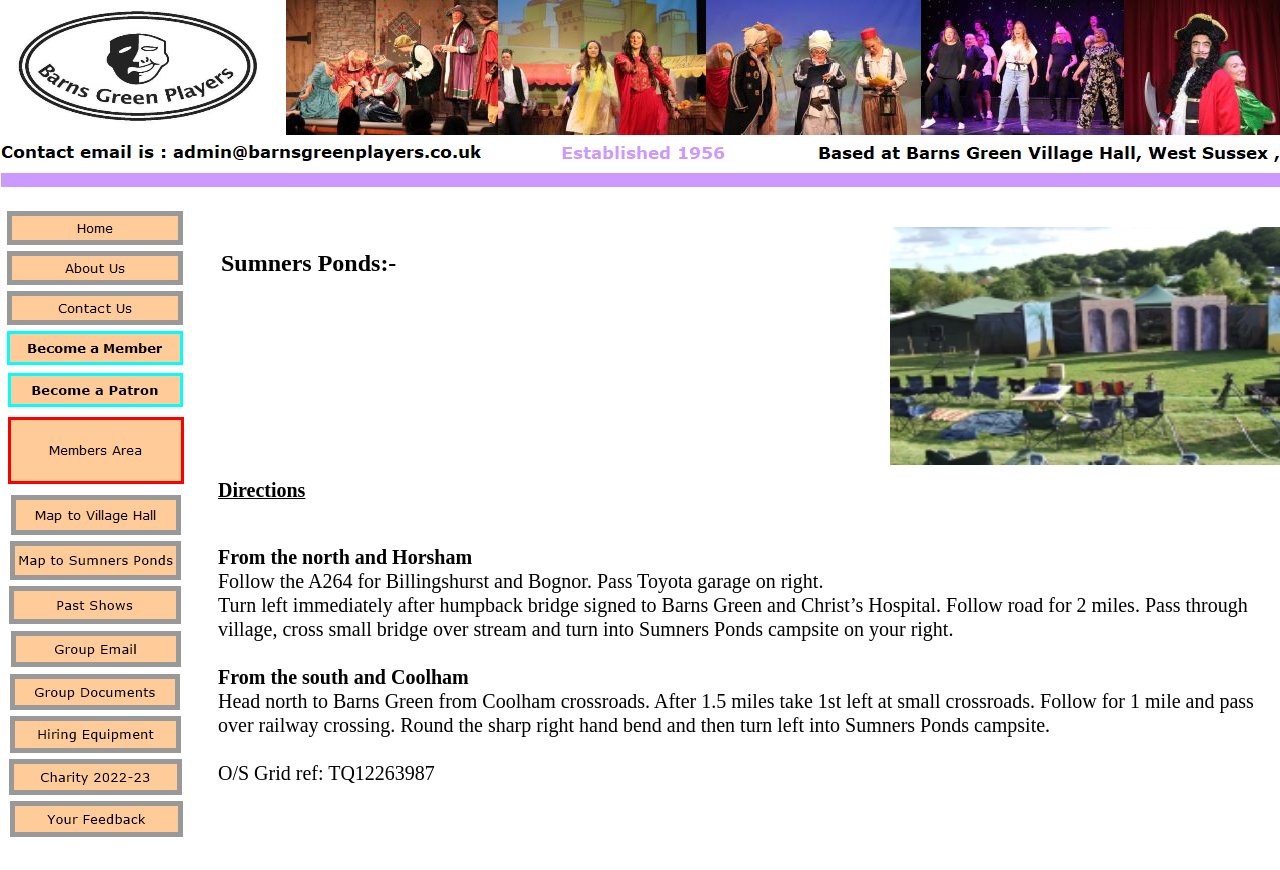Using the provided element description "alt="HOME" title="HOME"", determine the bounding box coordinates of the UI element.

[0.0, 0.136, 0.213, 0.155]